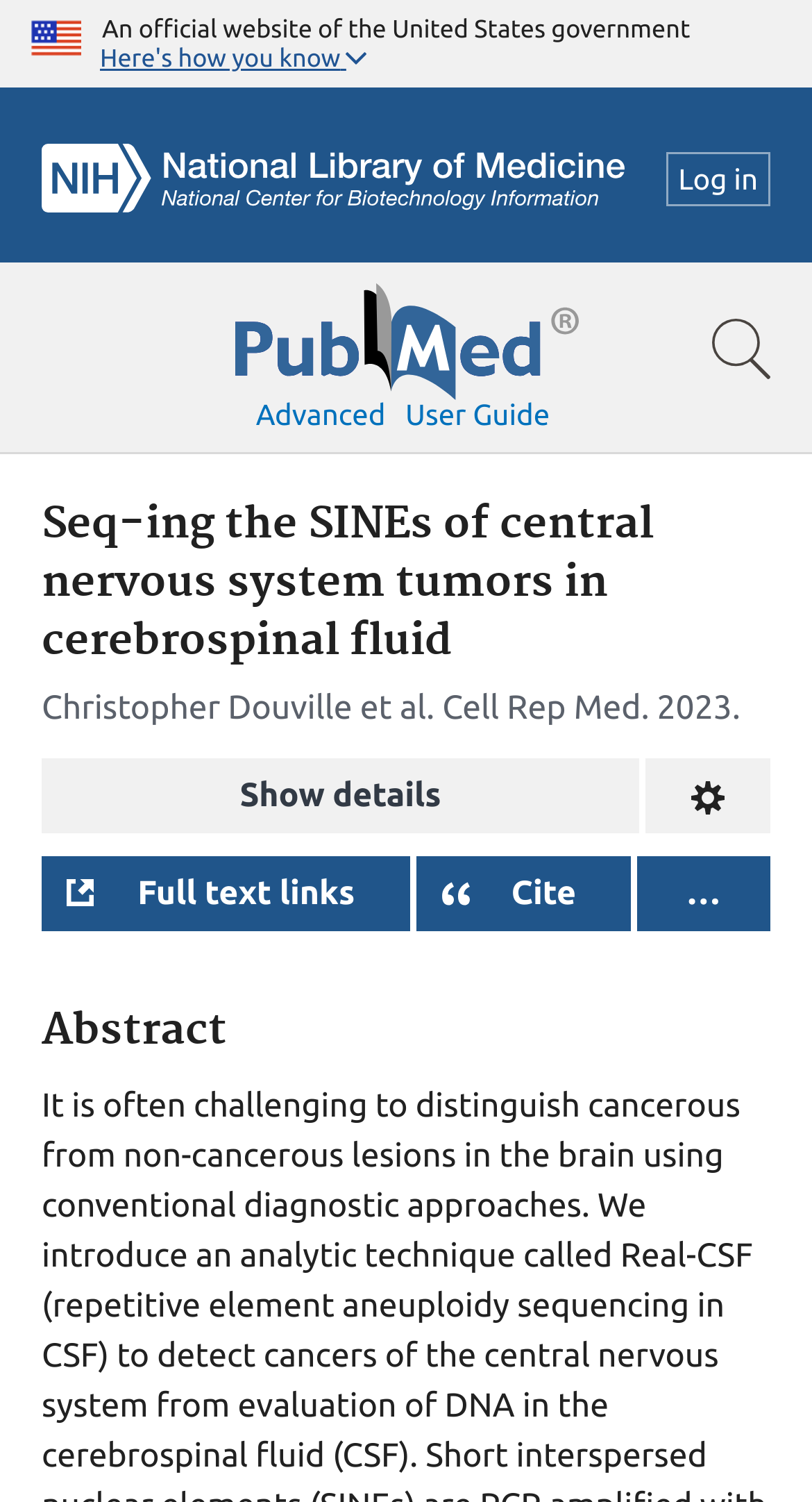Find the bounding box coordinates of the clickable region needed to perform the following instruction: "Click the U.S. flag image". The coordinates should be provided as four float numbers between 0 and 1, i.e., [left, top, right, bottom].

[0.038, 0.008, 0.1, 0.041]